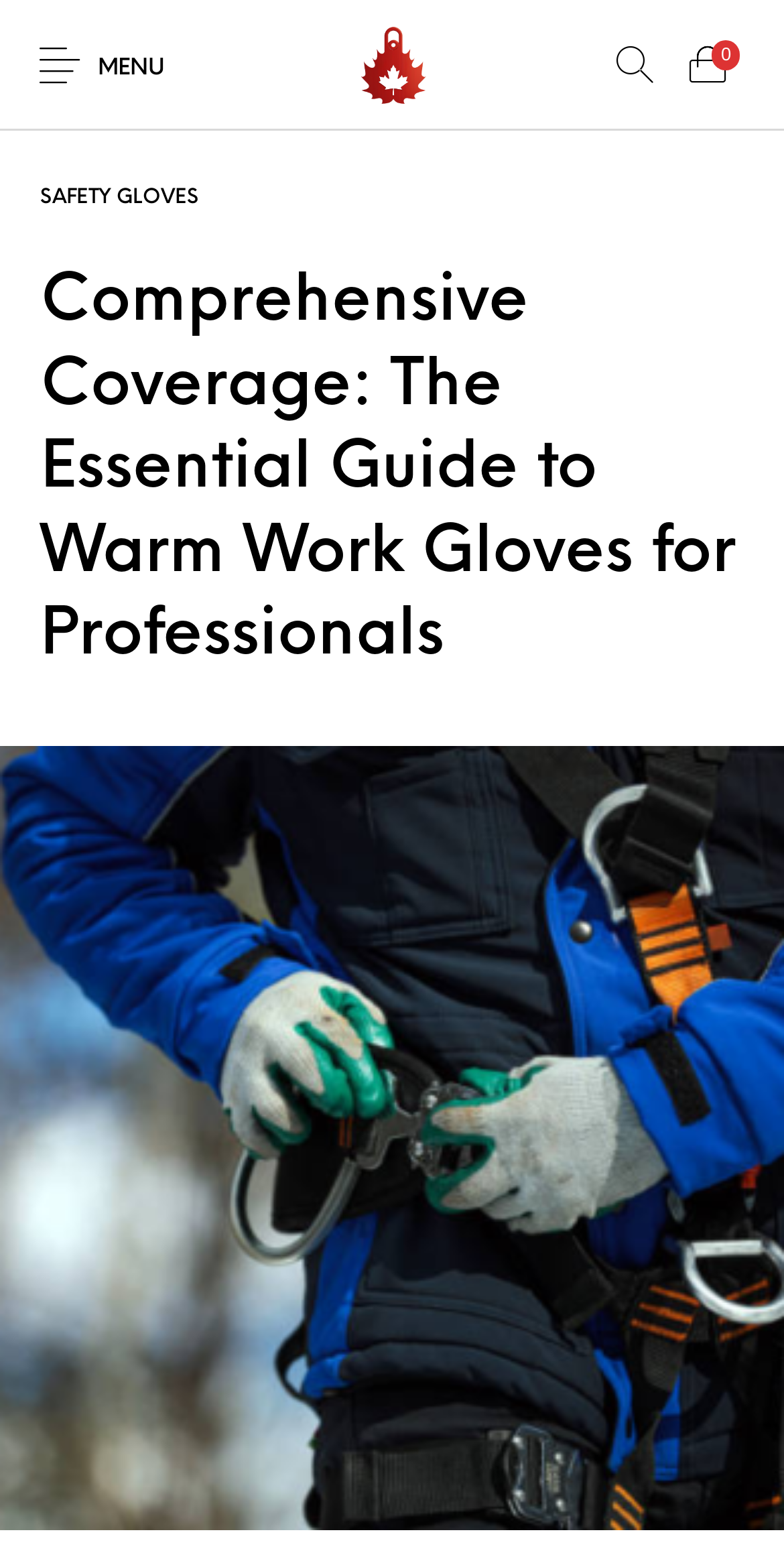Using the element description: "Bike guard u-locks", determine the bounding box coordinates for the specified UI element. The coordinates should be four float numbers between 0 and 1, [left, top, right, bottom].

[0.051, 0.188, 0.276, 0.279]